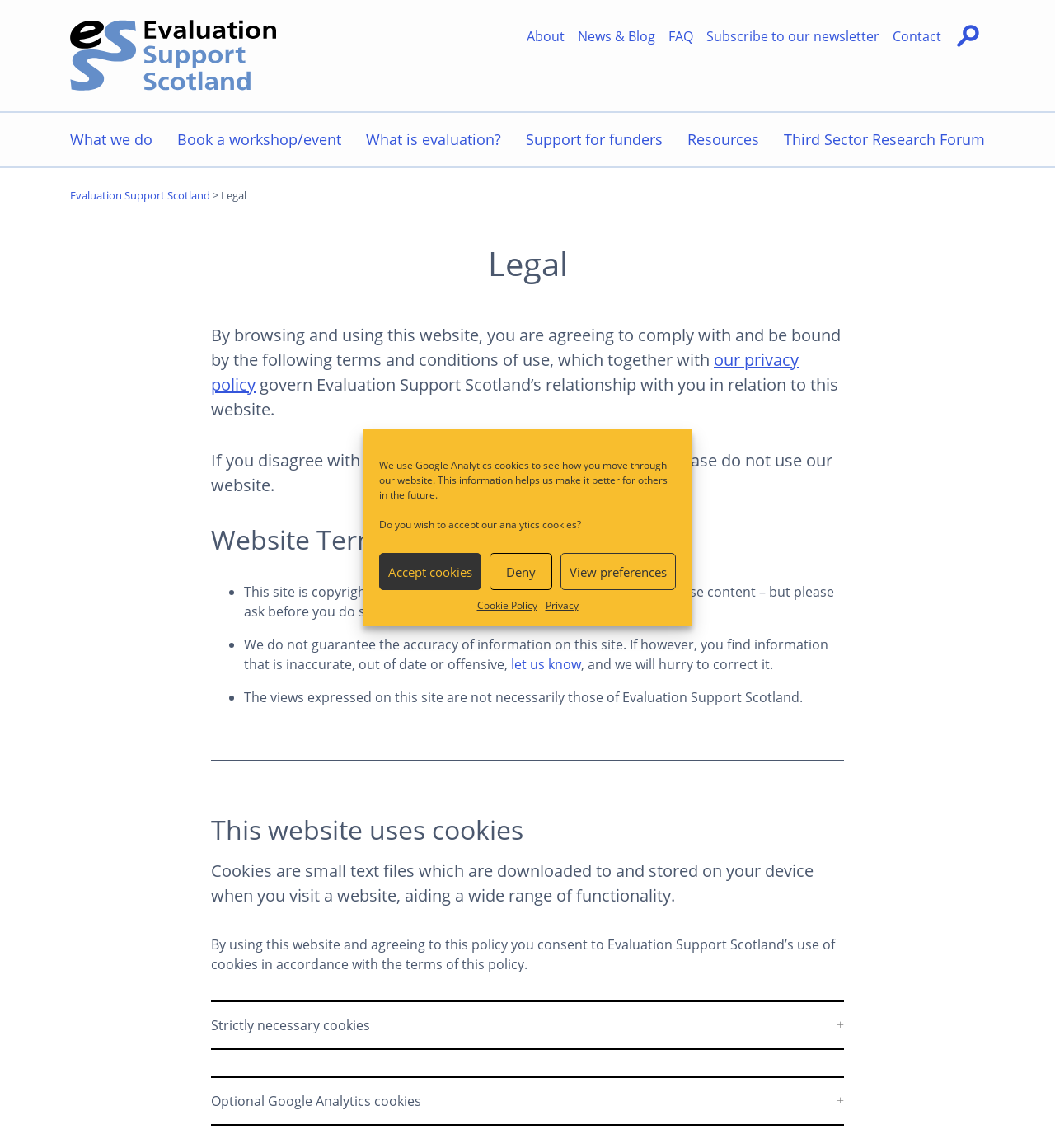What is the relationship between the terms and conditions and the privacy policy?
Using the information presented in the image, please offer a detailed response to the question.

I found the answer by reading the static text that describes the terms and conditions of use. The text states that 'By browsing and using this website, you are agreeing to comply with and be bound by the following terms and conditions of use, which together with our privacy policy govern Evaluation Support Scotland’s relationship with you in relation to this website.' This indicates that the terms and conditions and the privacy policy are both important documents that govern the relationship between the organization and its website users.